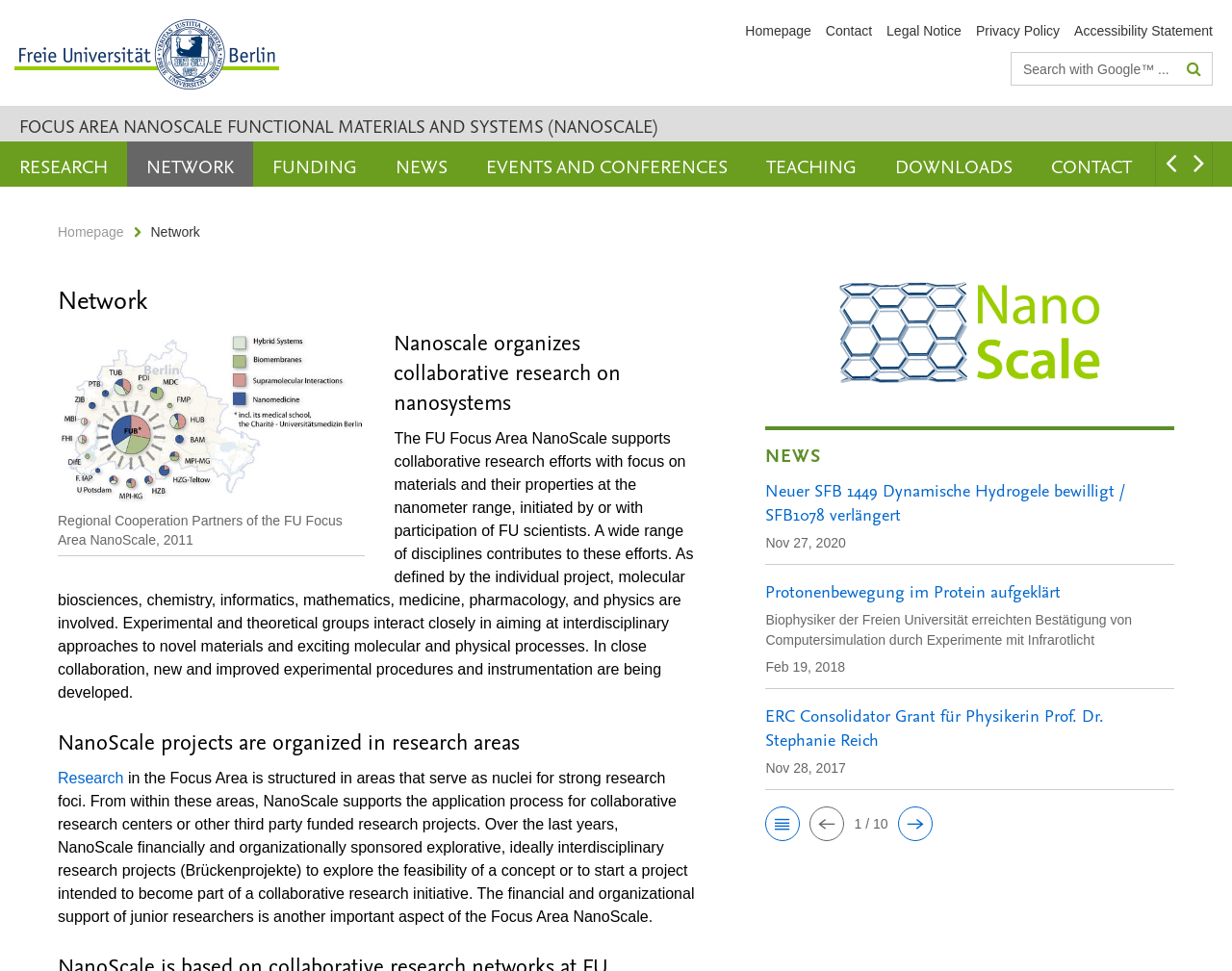Please find the bounding box coordinates of the section that needs to be clicked to achieve this instruction: "Click on the previous page".

[0.657, 0.829, 0.686, 0.868]